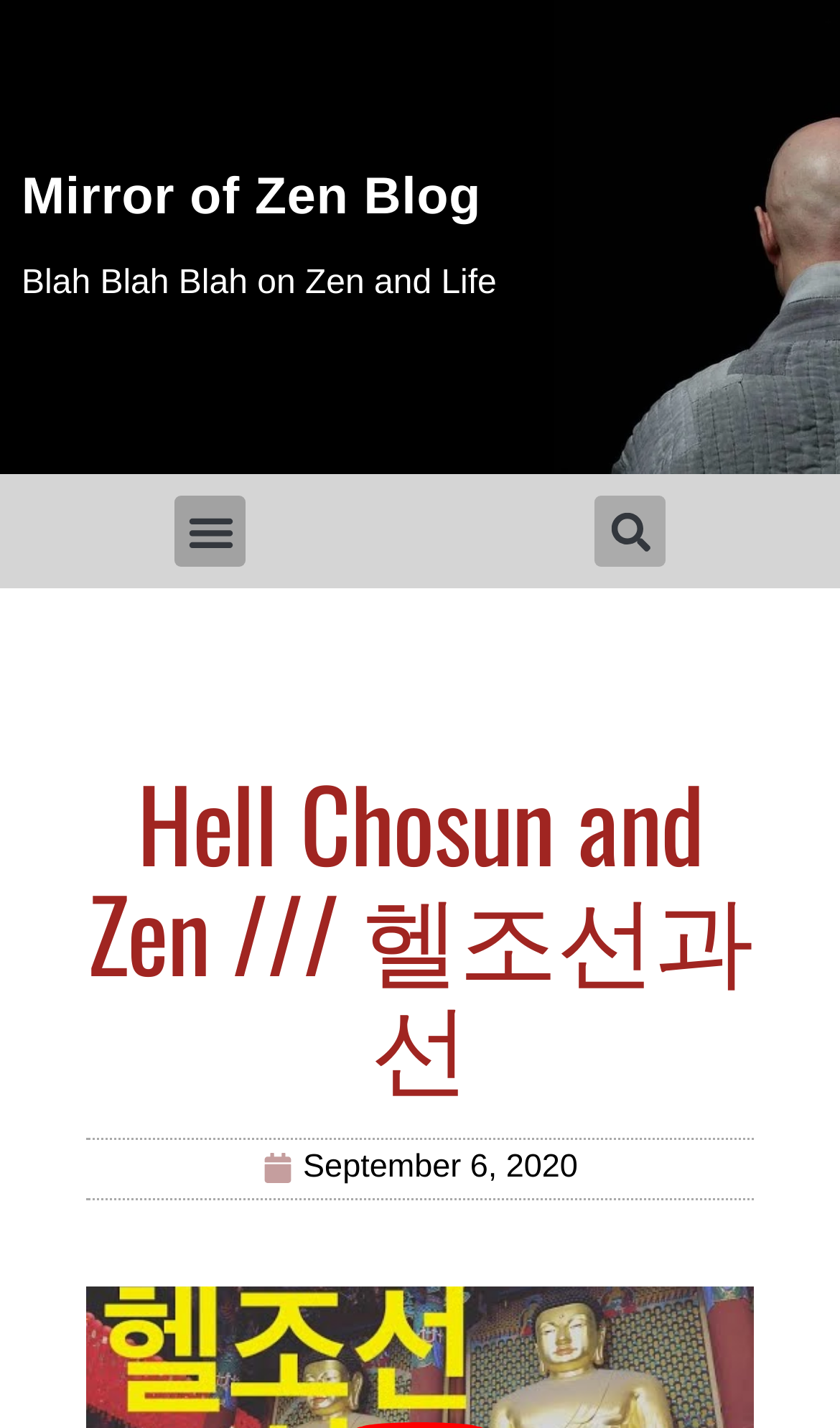What type of content is on this webpage?
Please give a detailed and thorough answer to the question, covering all relevant points.

Based on the presence of a video title 'Hell Chosun and Zen /// 헬조선과 선' and a link to a YouTube video in the meta description, it can be inferred that the webpage contains video content.